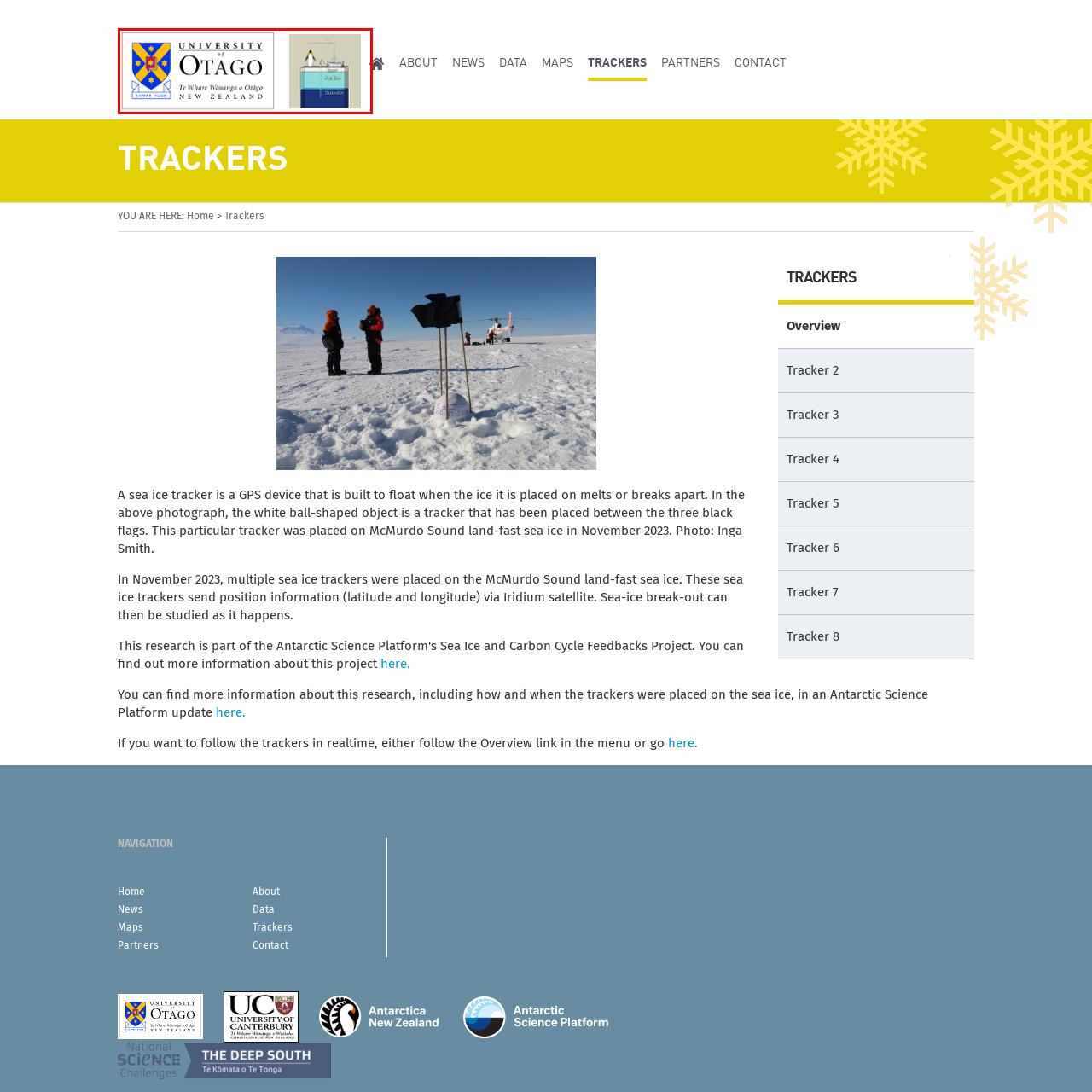Observe the image inside the red bounding box and respond to the question with a single word or phrase:
What is the subject of the illustration?

Penguin on a floating ice platform